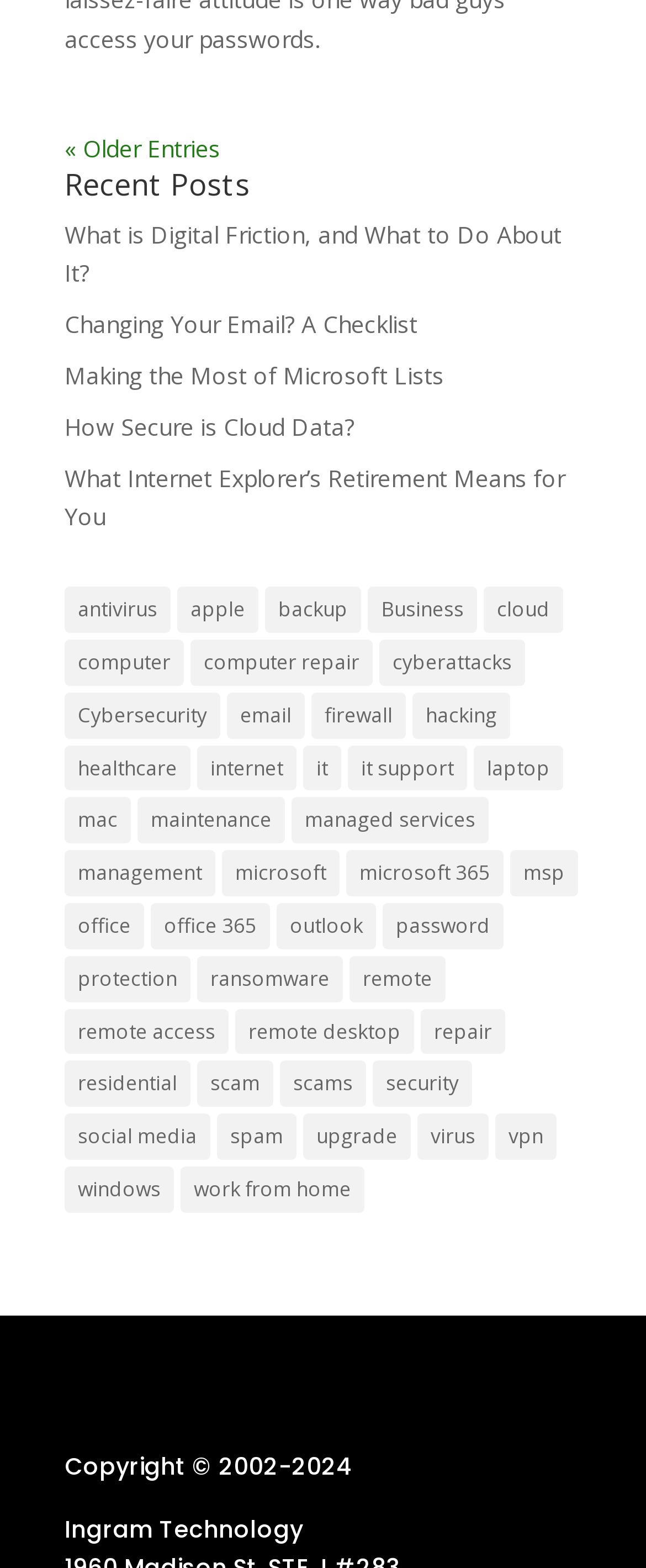Please locate the bounding box coordinates of the element that should be clicked to achieve the given instruction: "check facebook".

None